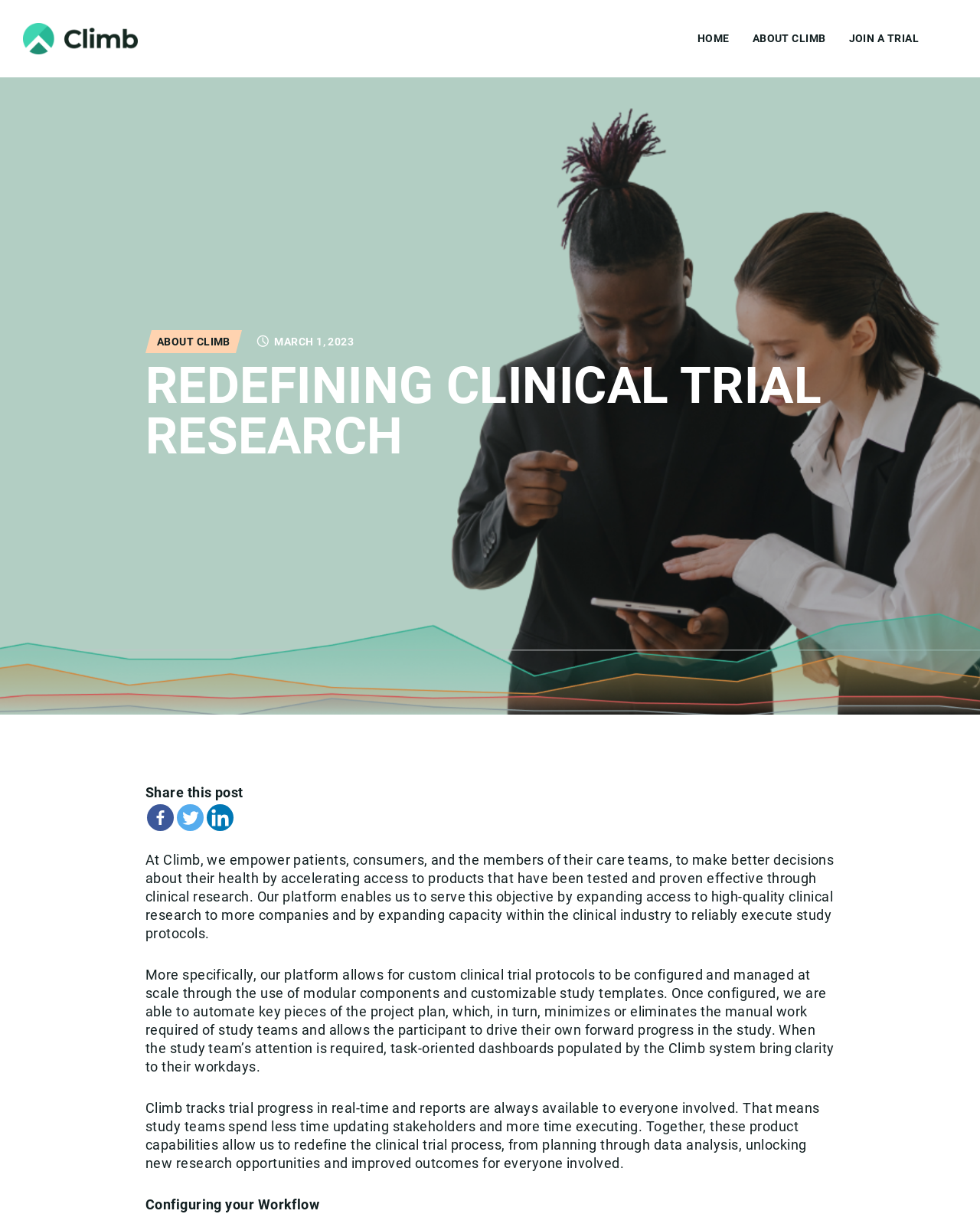Kindly determine the bounding box coordinates for the clickable area to achieve the given instruction: "Learn more about Climb".

[0.155, 0.269, 0.241, 0.288]